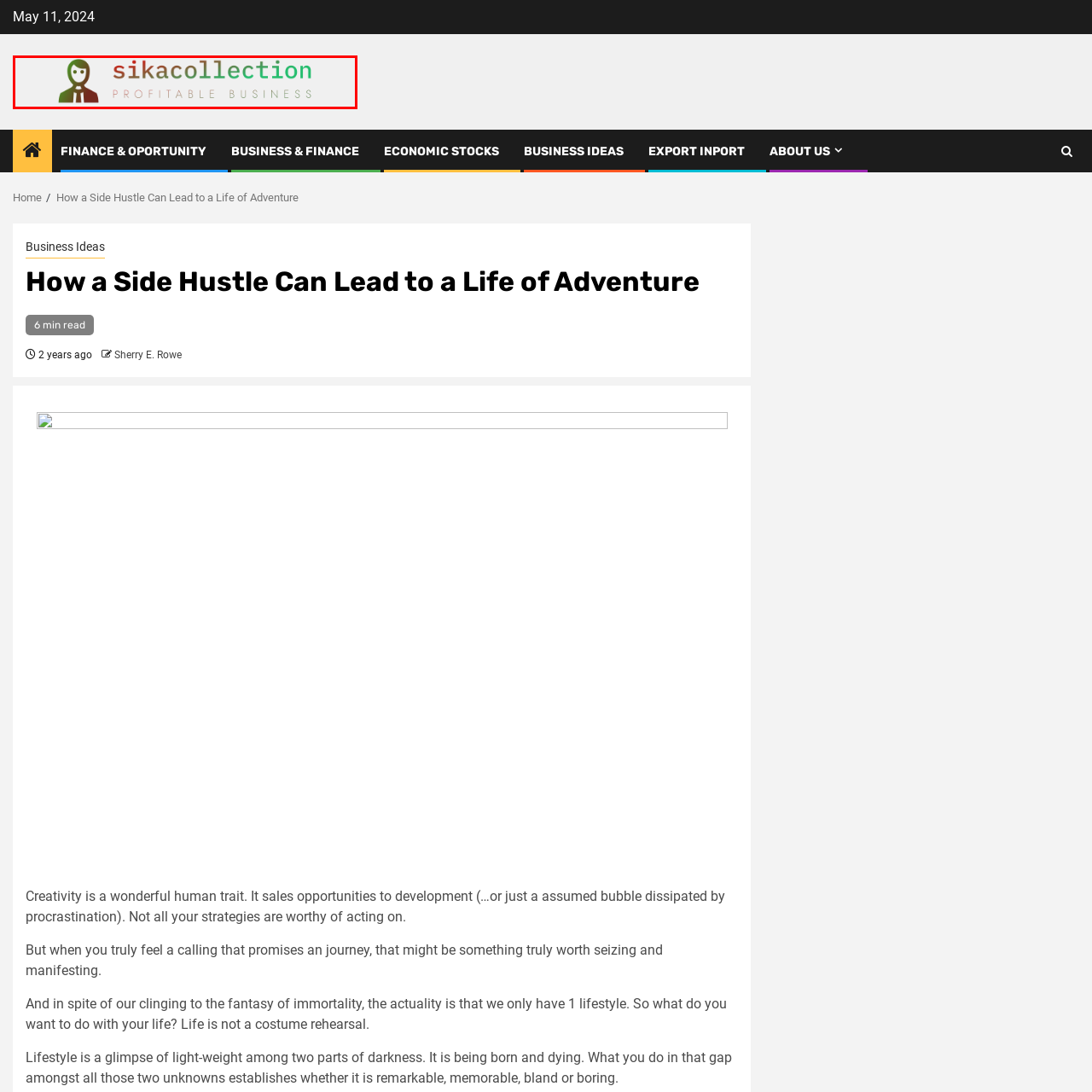Look closely at the image within the red bounding box, What is the tone of the branding? Respond with a single word or short phrase.

Modern and innovative